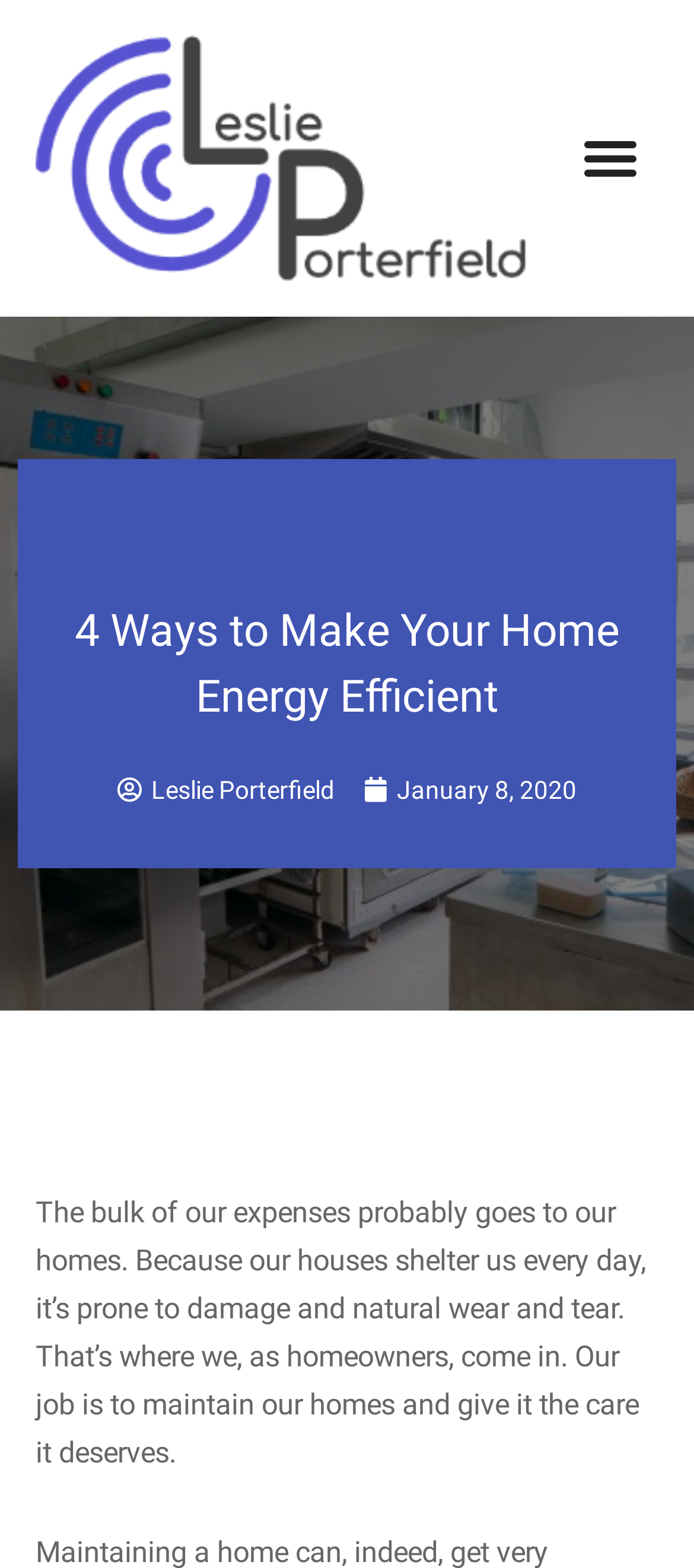What is the date of the article?
Respond to the question with a single word or phrase according to the image.

January 8, 2020